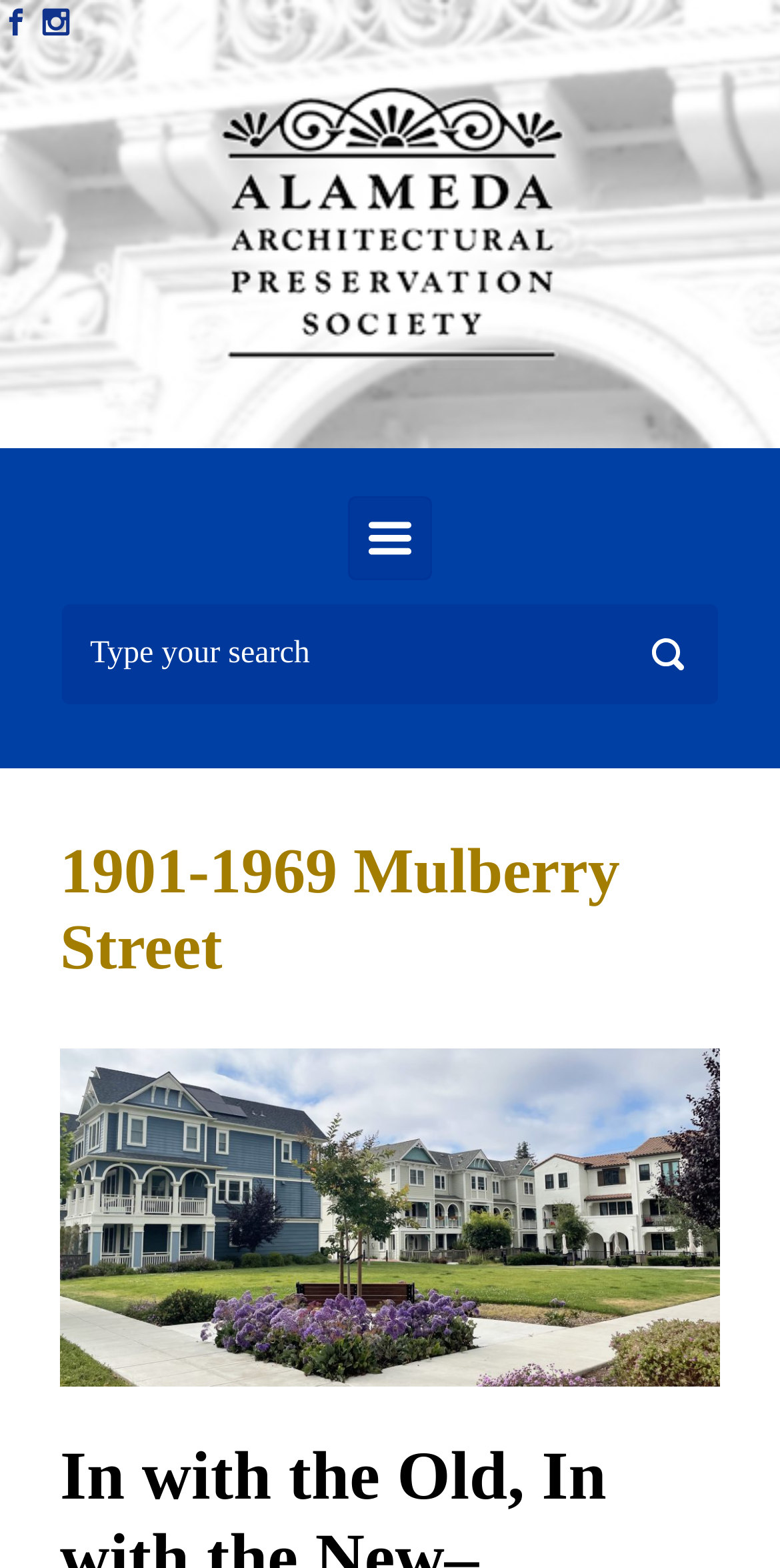Please provide a comprehensive answer to the question based on the screenshot: Is the search box required?

I found the answer by looking at the textbox element with the text 'Search' and its attribute 'required' which is set to 'False', indicating that the search box is not required.